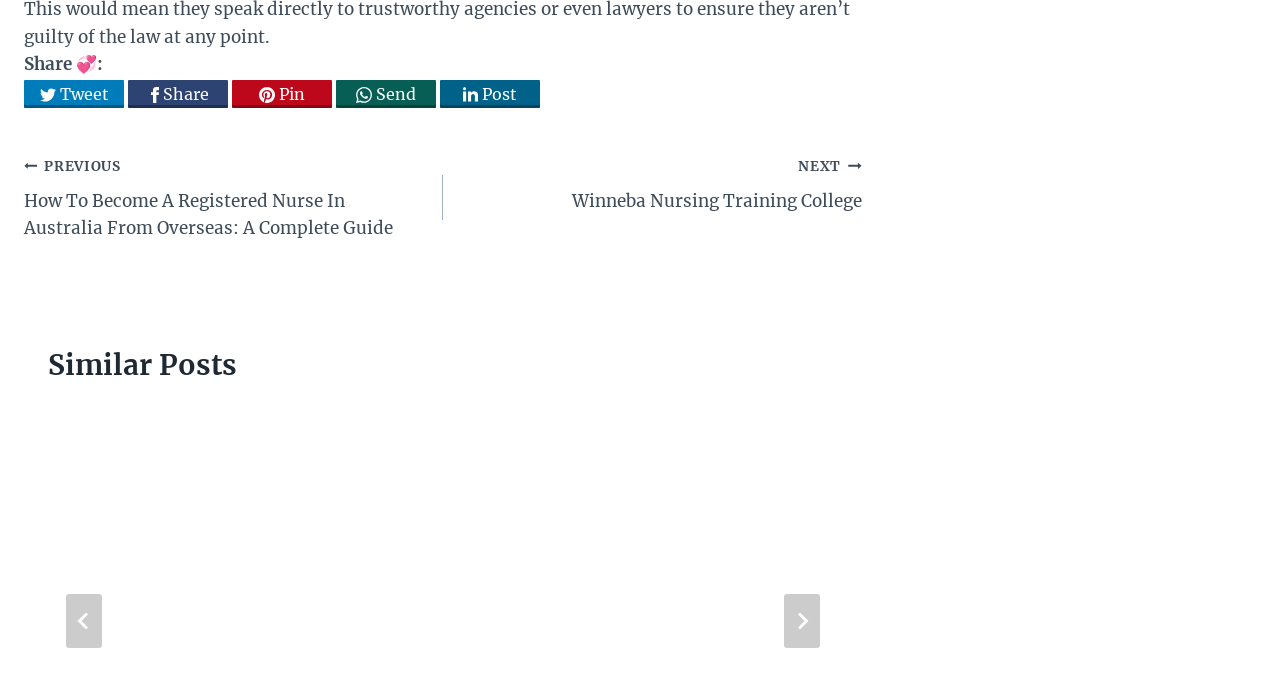Please look at the image and answer the question with a detailed explanation: What is the topic of the similar posts section?

The similar posts section contains links to posts related to nursing and healthcare, such as 'Best speech therapy master’s degree' and 'How does nursing informatics improve the quality of healthcare'. This suggests that the topic of the similar posts section is nursing and healthcare, and it provides users with additional resources and information on these topics.